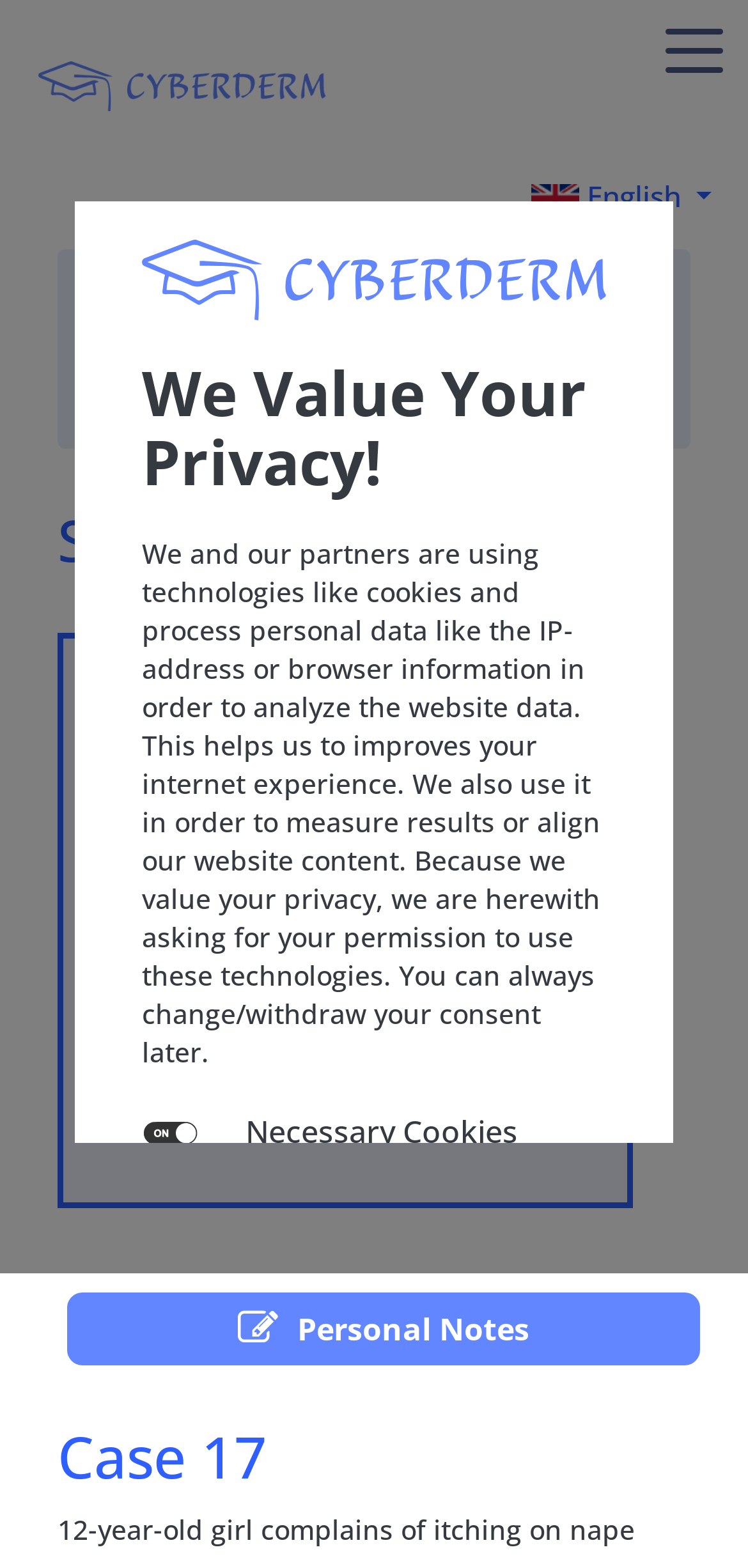Answer the following in one word or a short phrase: 
What is the name of the current case?

Case 17